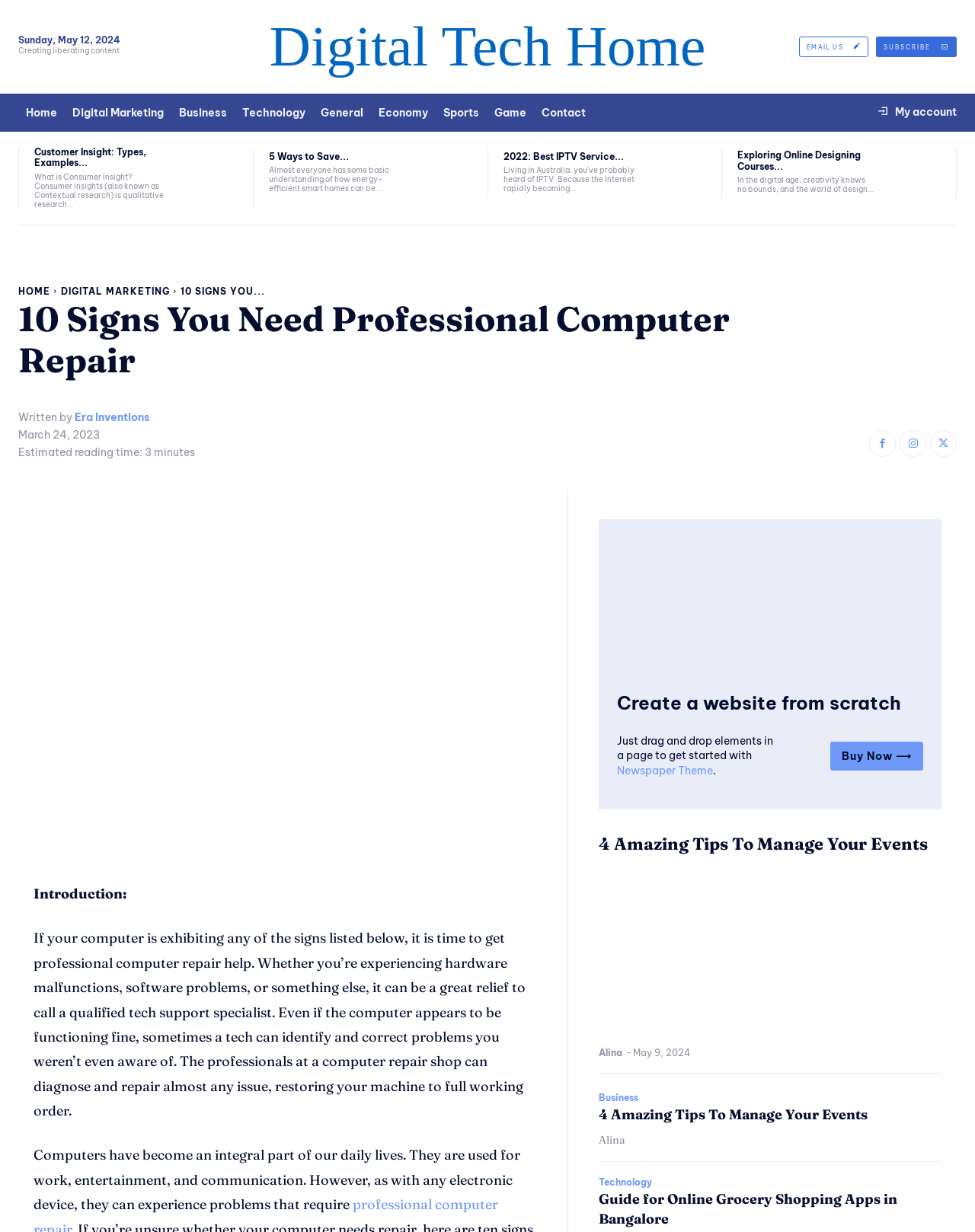Provide a brief response to the question below using a single word or phrase: 
What is the purpose of a computer repair shop?

Diagnose and repair computer issues